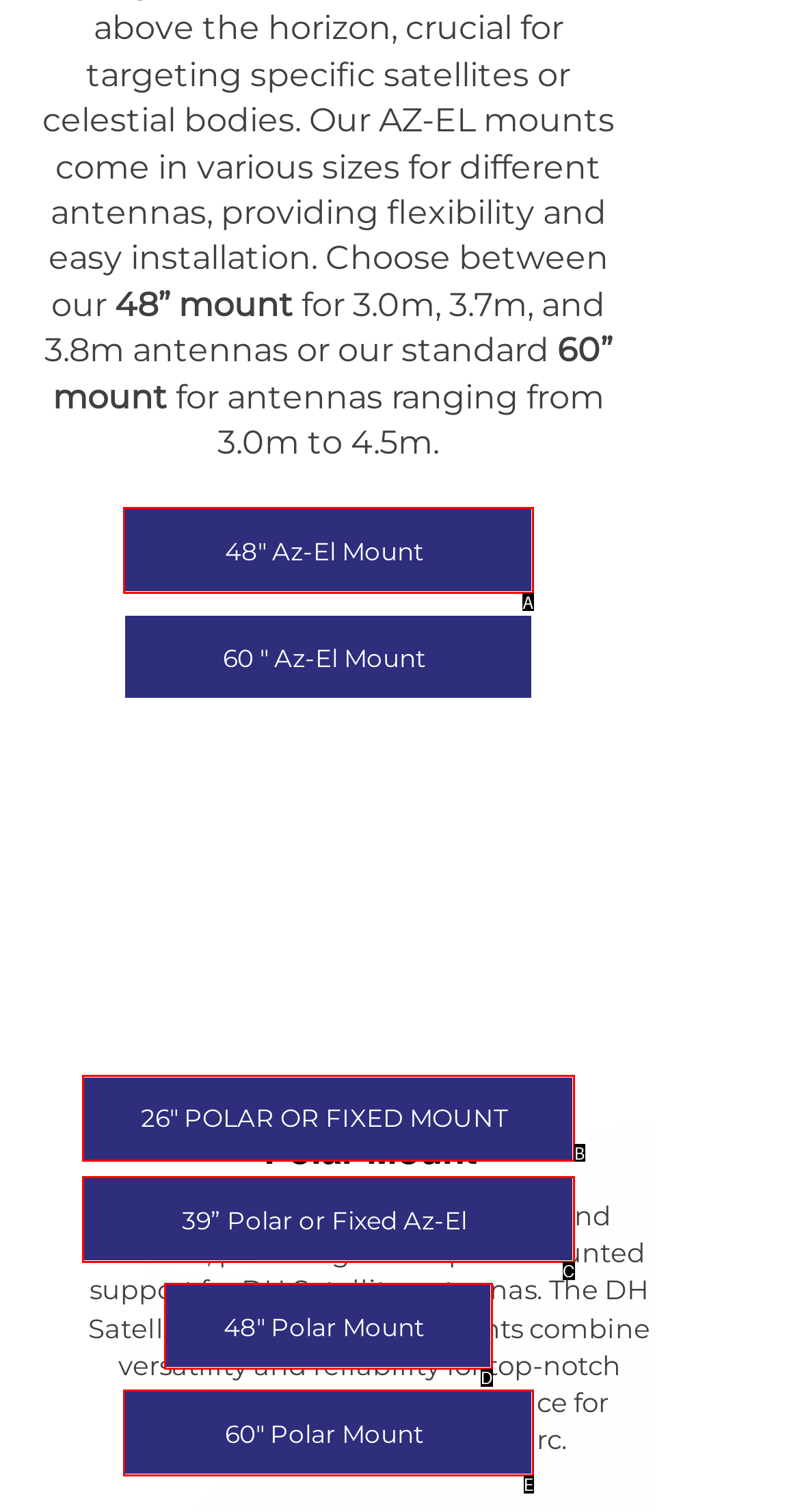Based on the given description: 48" Az-El Mount, identify the correct option and provide the corresponding letter from the given choices directly.

A